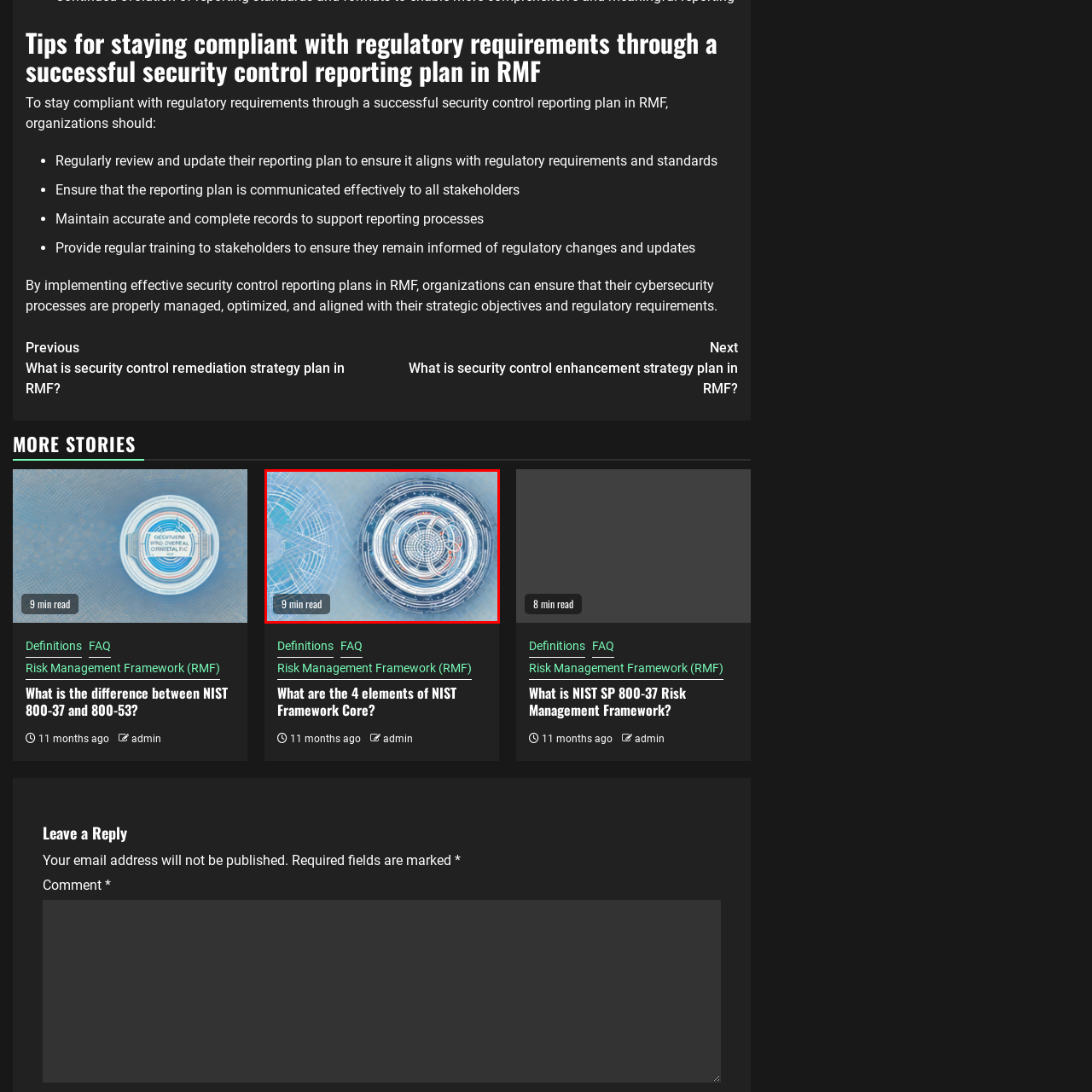Give a comprehensive description of the picture highlighted by the red border.

The image features a visually intricate design of overlapping circular shapes, characterized by vibrant lines and patterns that create a layered effect. This artistic representation, set against a light blue background, symbolizes complex concepts, possibly related to cybersecurity or risk management frameworks. Accompanying the image is a small text label indicating that the content associated with it has an estimated reading time of "9 min read," suggesting that the information provided is substantial and worth a thorough examination. The overall design is engaging, inviting viewers to explore the related topics further.